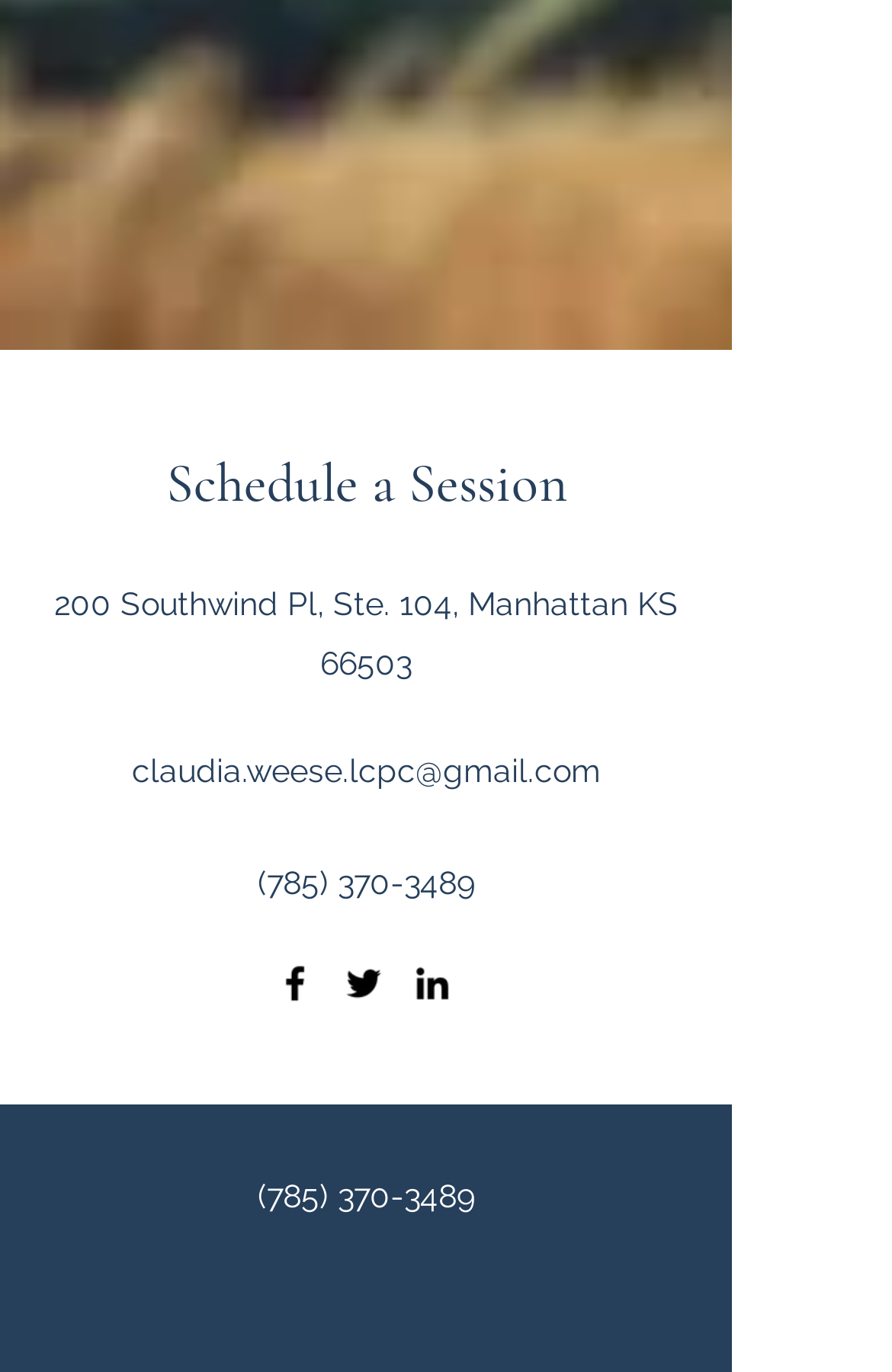Use a single word or phrase to answer the question: 
What social media platforms does the therapist have?

Facebook, Twitter, LinkedIn